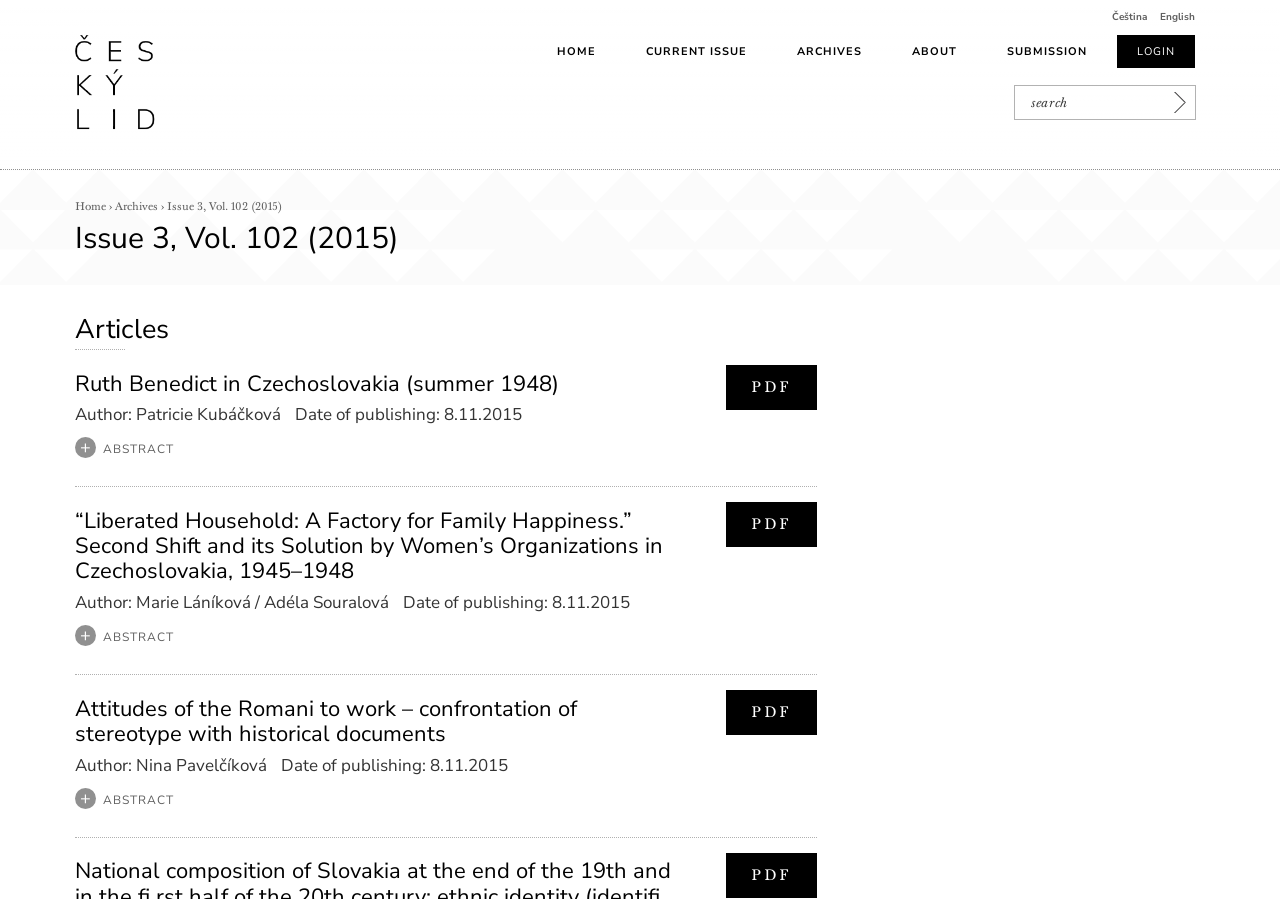Describe every aspect of the webpage in a detailed manner.

This webpage appears to be an online journal or academic publication, specifically Issue 3, Vol. 102 (2015) of "Český lid". At the top left, there is a small logo image and a link to the journal's homepage. On the top right, there are language options, including "Čeština" and "English". 

Below the language options, there is a navigation menu with links to "HOME", "CURRENT ISSUE", "ARCHIVES", "ABOUT", "SUBMISSION", and "LOGIN". 

On the left side of the page, there is a search bar with a button and a text box. 

The main content of the page is divided into three sections, each representing an article. Each article section has a heading, an author's name, a date of publishing, and links to the abstract and PDF versions of the article. The articles are titled "Ruth Benedict in Czechoslovakia (summer 1948)", “Liberated Household: A Factory for Family Happiness.” Second Shift and its Solution by Women’s Organizations in Czechoslovakia, 1945–1948", and "Attitudes of the Romani to work – confrontation of stereotype with historical documents". 

At the bottom of the page, there is another link to the journal's homepage and a link to the archives.